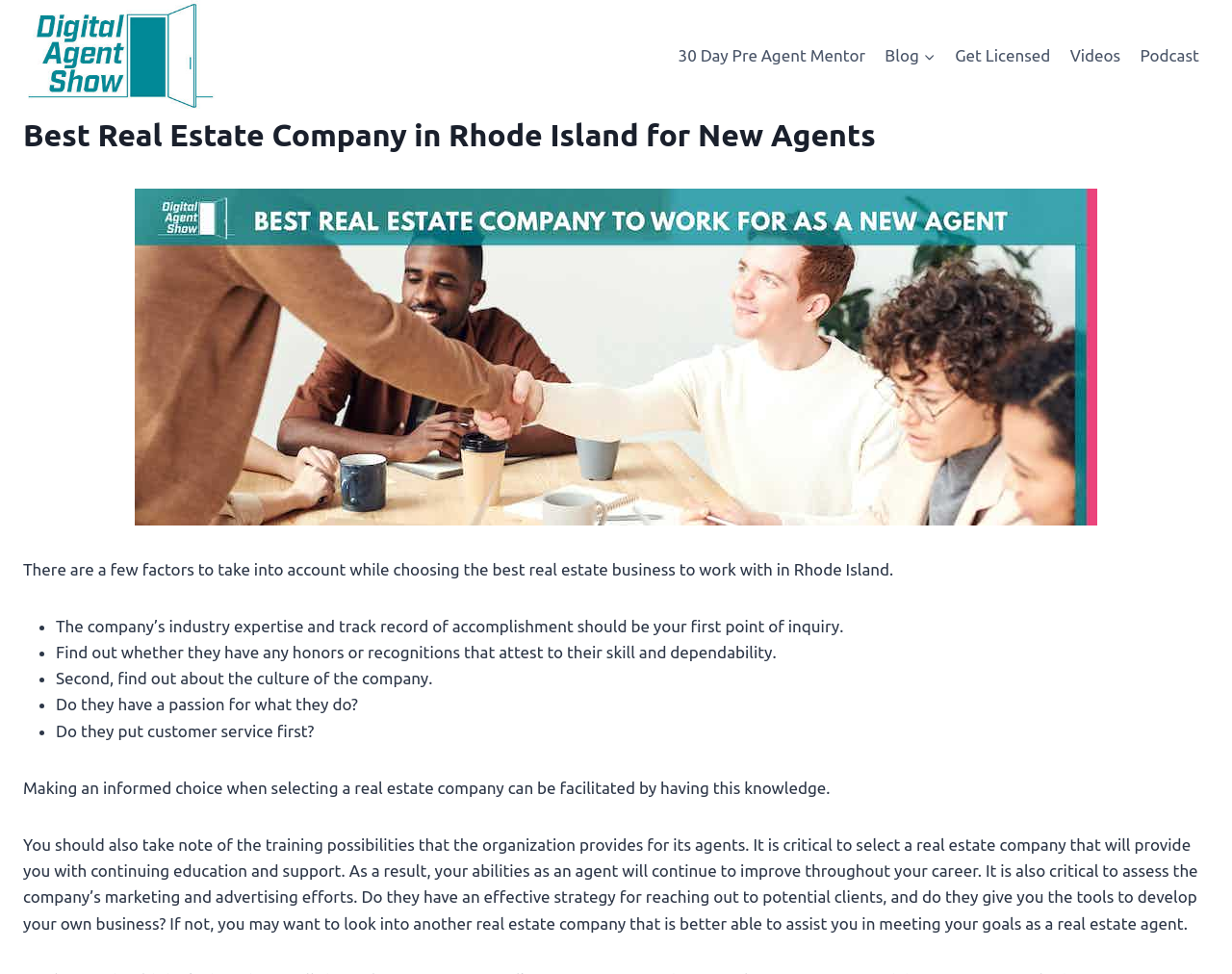What should be prioritized in a real estate company's culture?
Using the image, provide a concise answer in one word or a short phrase.

Customer service